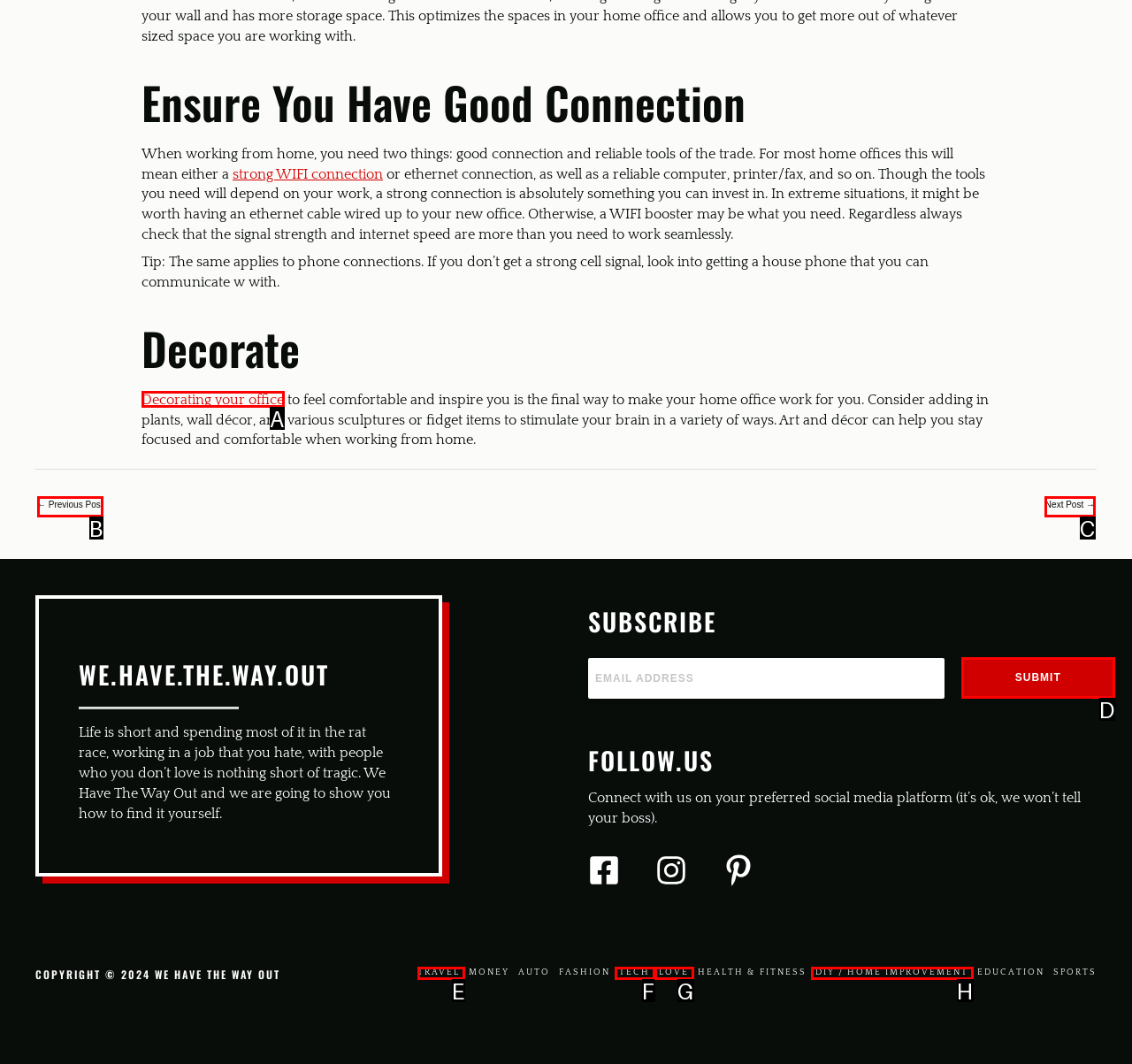From the available choices, determine which HTML element fits this description: show toolbars Respond with the correct letter.

None